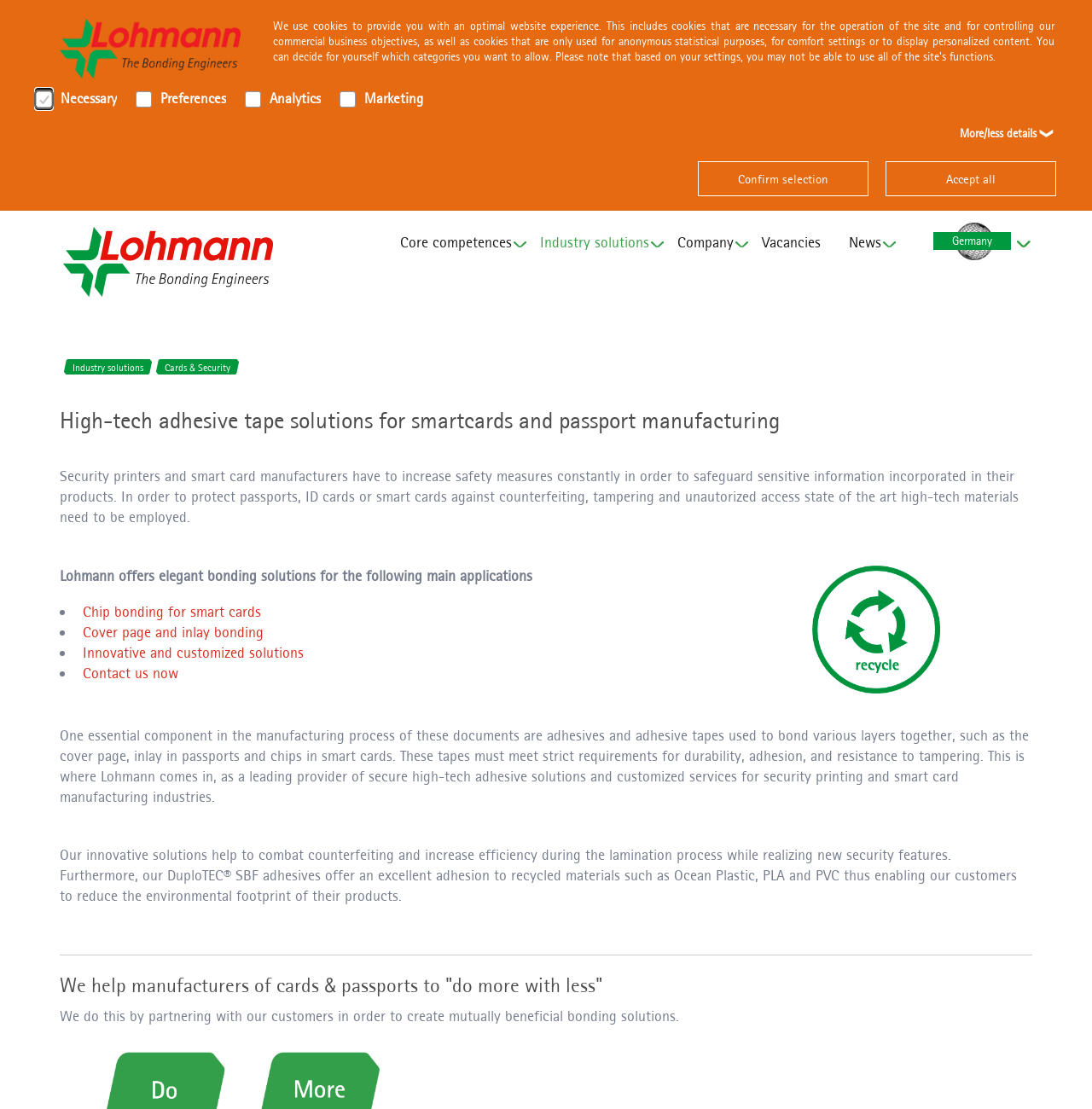Please locate the UI element described by "title="Lohmann GmbH & Co. KG"" and provide its bounding box coordinates.

[0.055, 0.19, 0.17, 0.242]